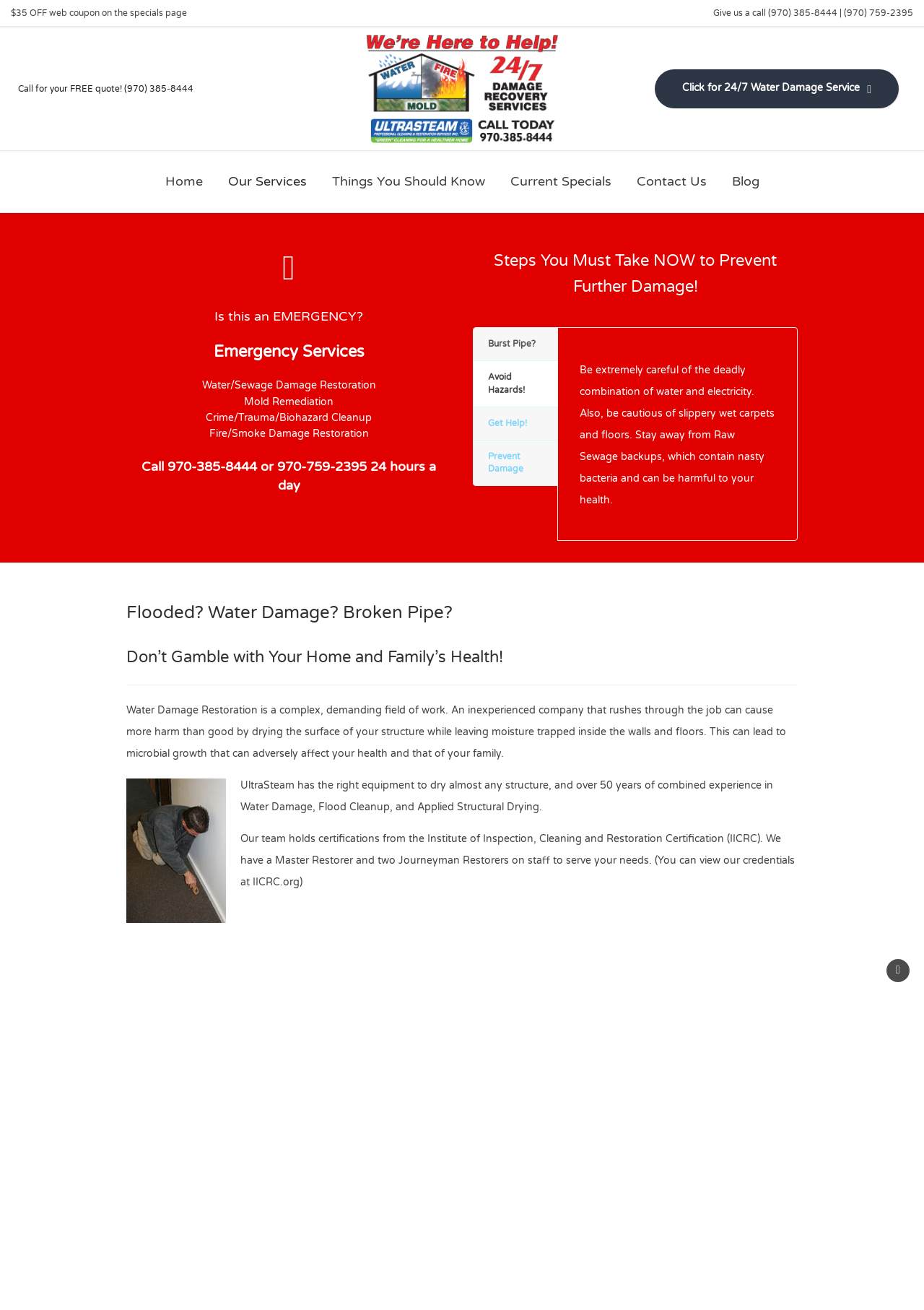What is the warning about in the emergency services section?
Give a comprehensive and detailed explanation for the question.

I found the warning by looking at the static text 'Be extremely careful of the deadly combination of water and electricity...' which is located in the emergency services section, indicating that it's a warning about the dangers of water and electricity.